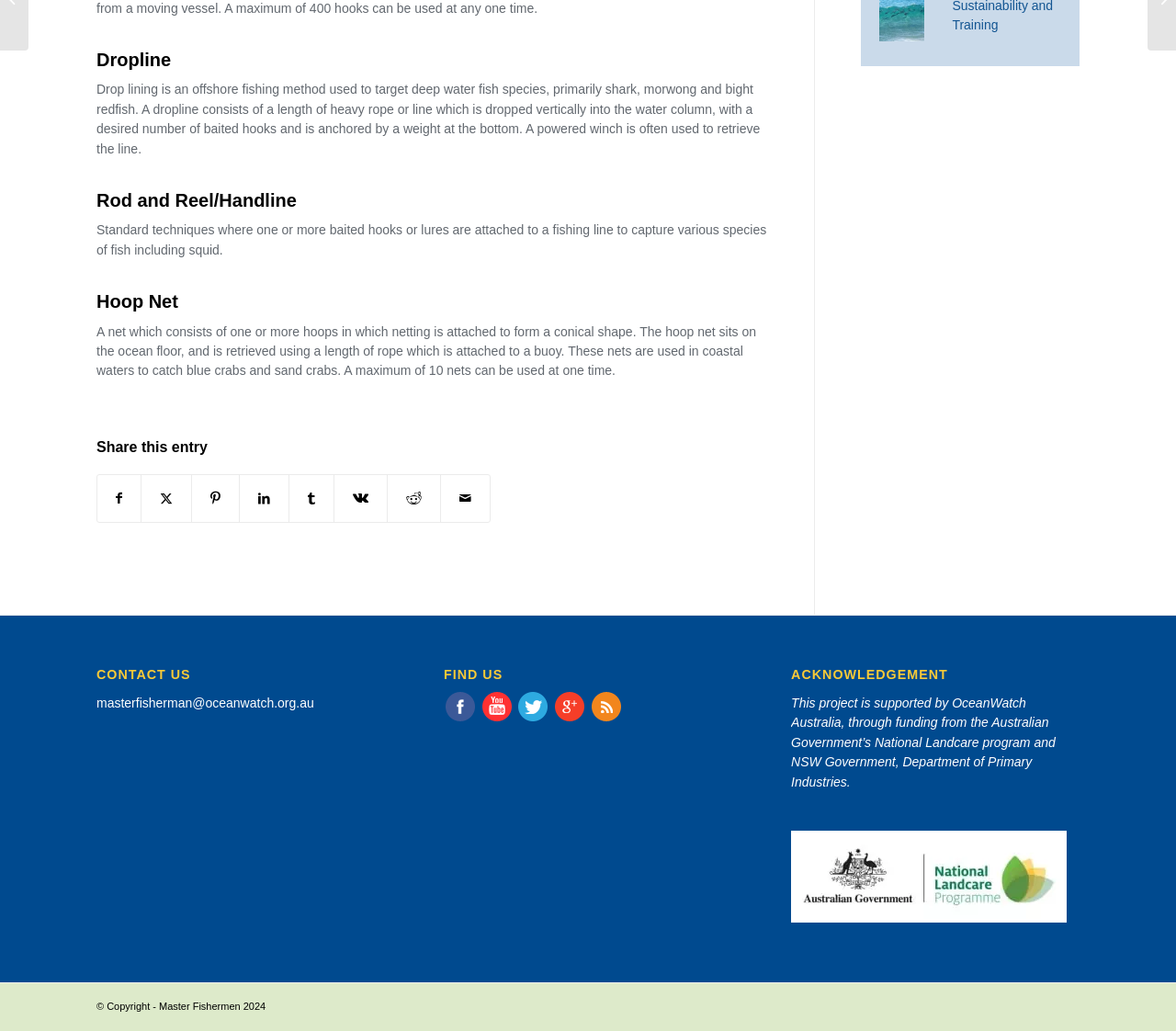Given the element description: "title="youtube"", predict the bounding box coordinates of the UI element it refers to, using four float numbers between 0 and 1, i.e., [left, top, right, bottom].

[0.408, 0.691, 0.436, 0.704]